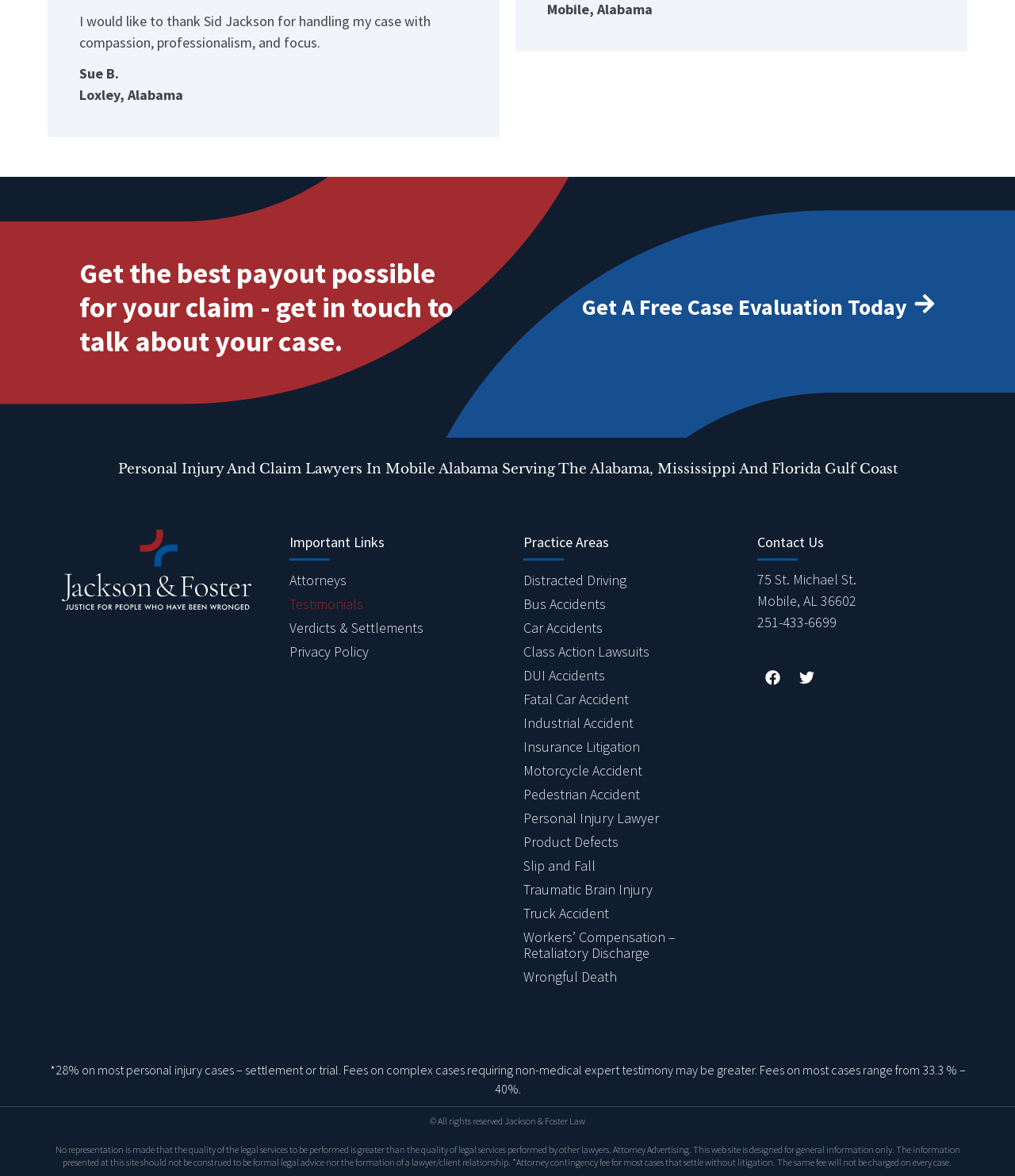Kindly determine the bounding box coordinates for the area that needs to be clicked to execute this instruction: "Contact us through Facebook".

[0.746, 0.563, 0.776, 0.589]